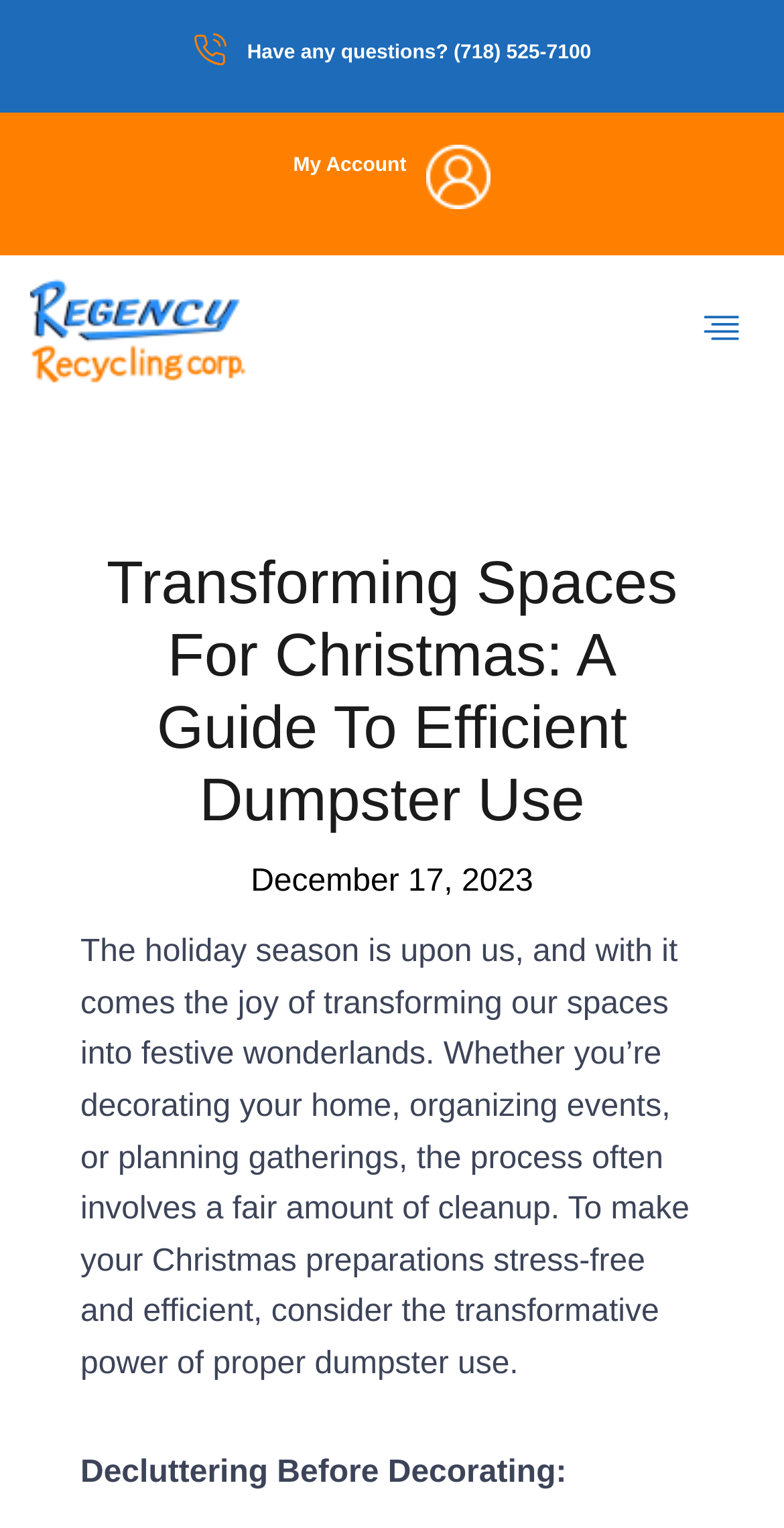What is the date of the article?
Ensure your answer is thorough and detailed.

The date of the article can be found in the link element below the main heading, which says 'December 17, 2023'. This link element also contains a time element, but the date is the relevant information.